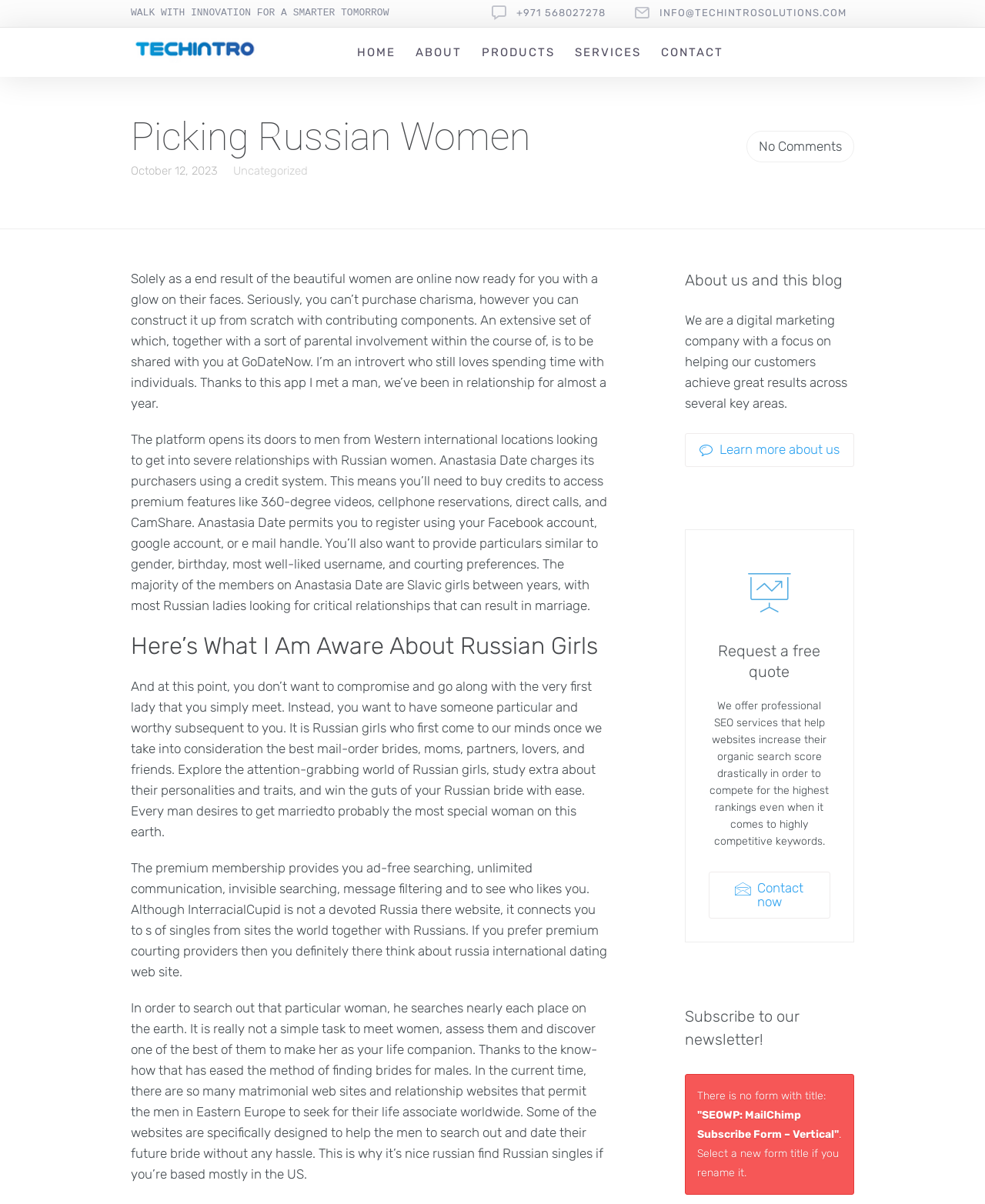What is the company's focus?
Based on the content of the image, thoroughly explain and answer the question.

Based on the 'About us and this blog' section, it is mentioned that 'We are a digital marketing company with a focus on helping our customers achieve great results across several key areas.' This indicates that the company's focus is on digital marketing.